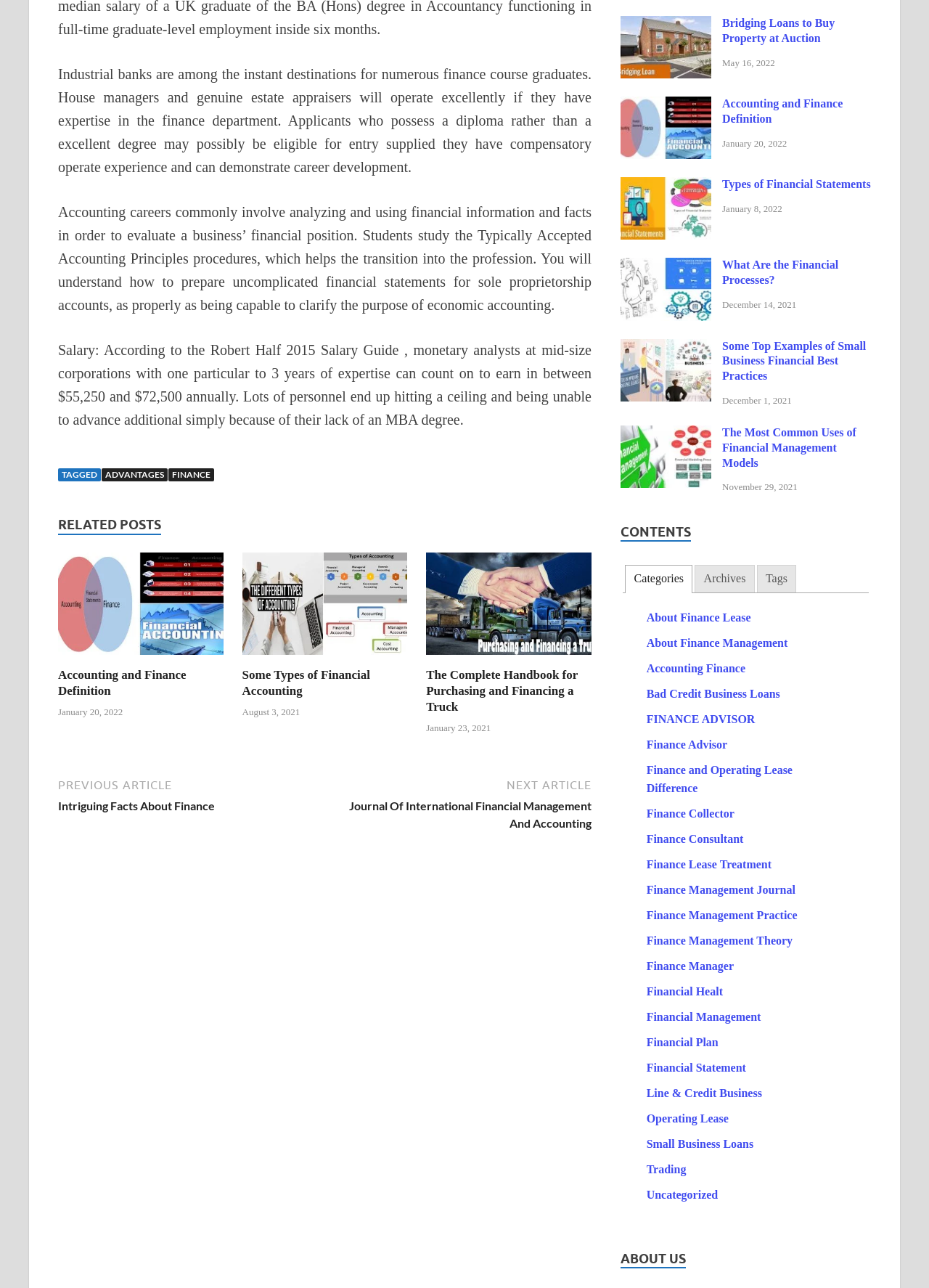Find the bounding box coordinates of the element I should click to carry out the following instruction: "read RELATED POSTS".

[0.062, 0.401, 0.173, 0.415]